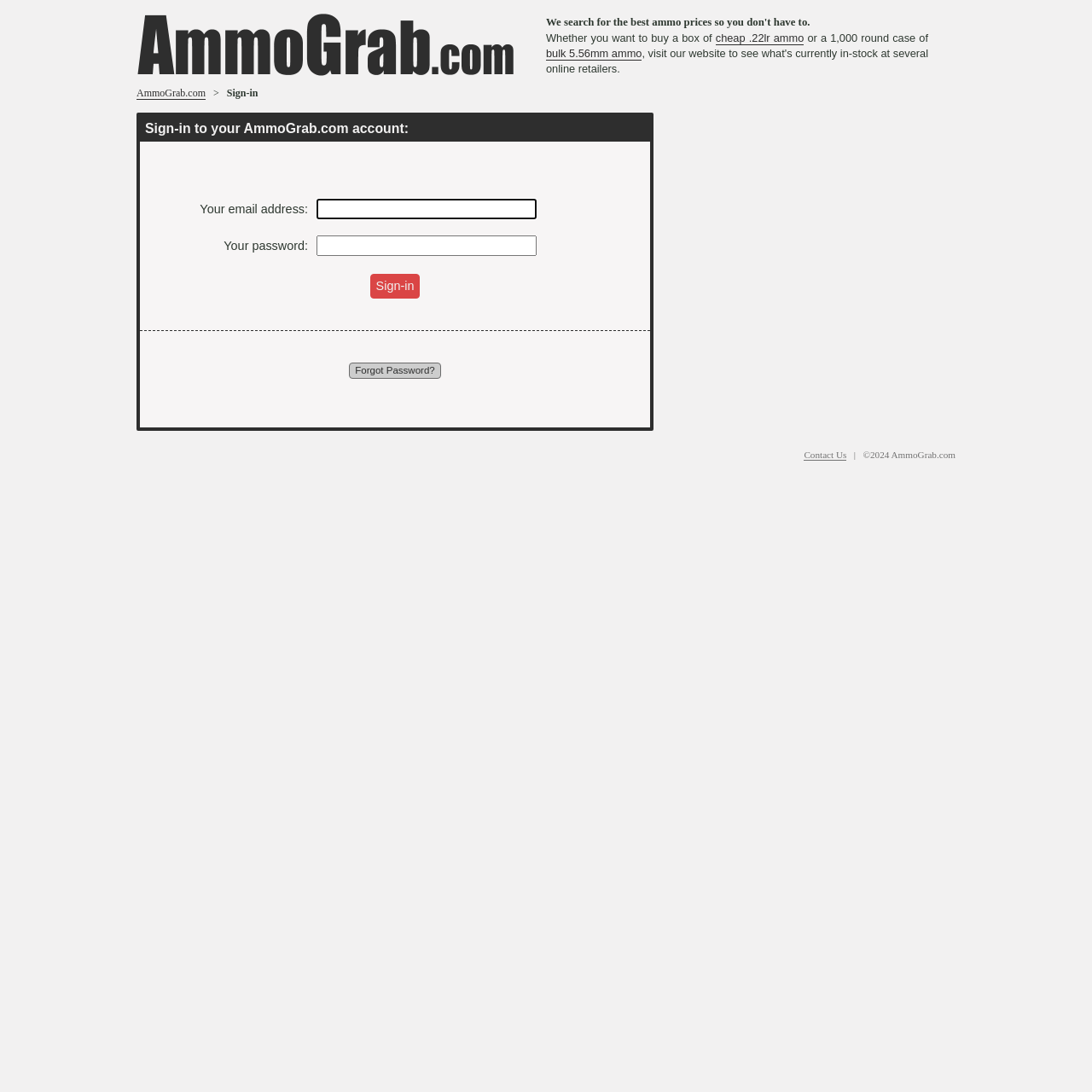Give a one-word or short phrase answer to the question: 
What is required to sign in?

Email and password